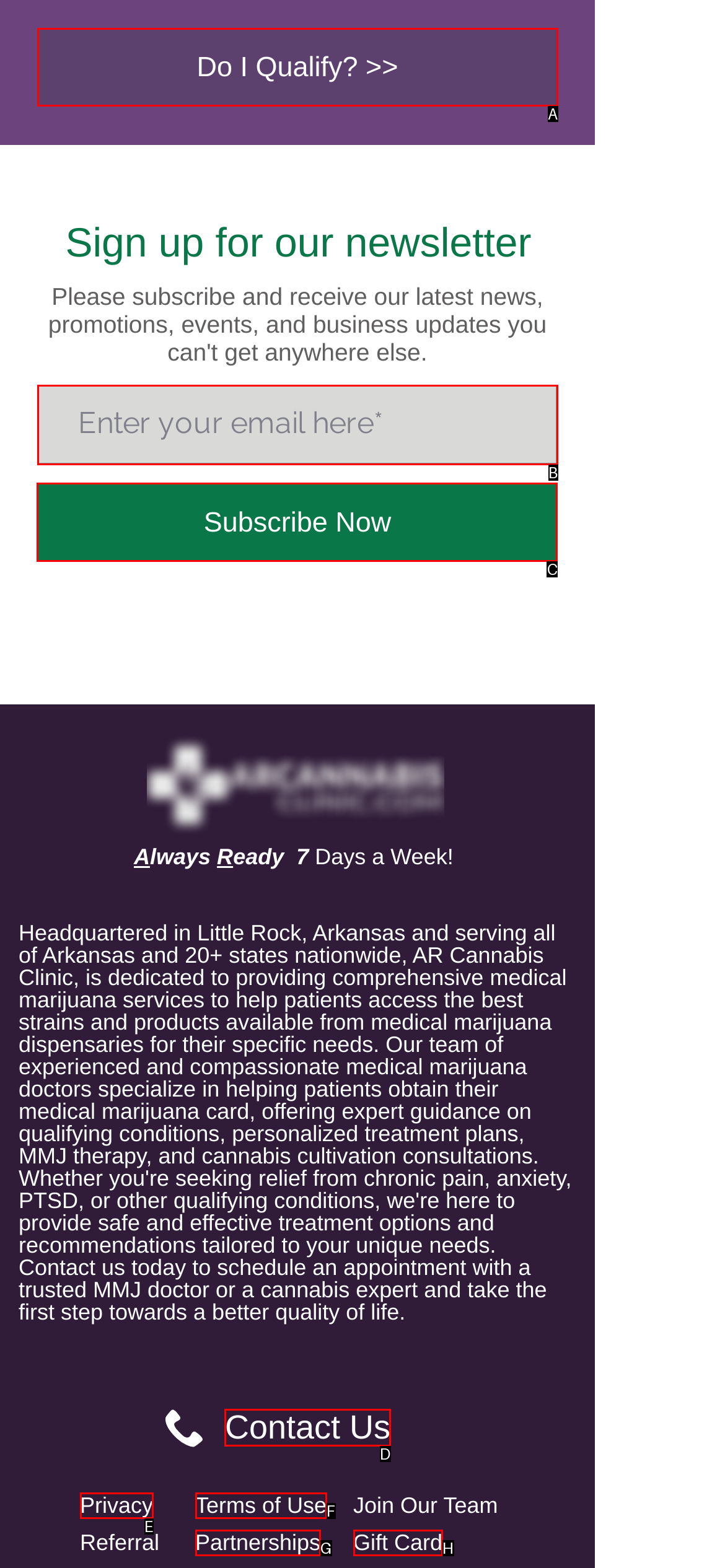Find the appropriate UI element to complete the task: Click on 'Subscribe Now' button. Indicate your choice by providing the letter of the element.

C